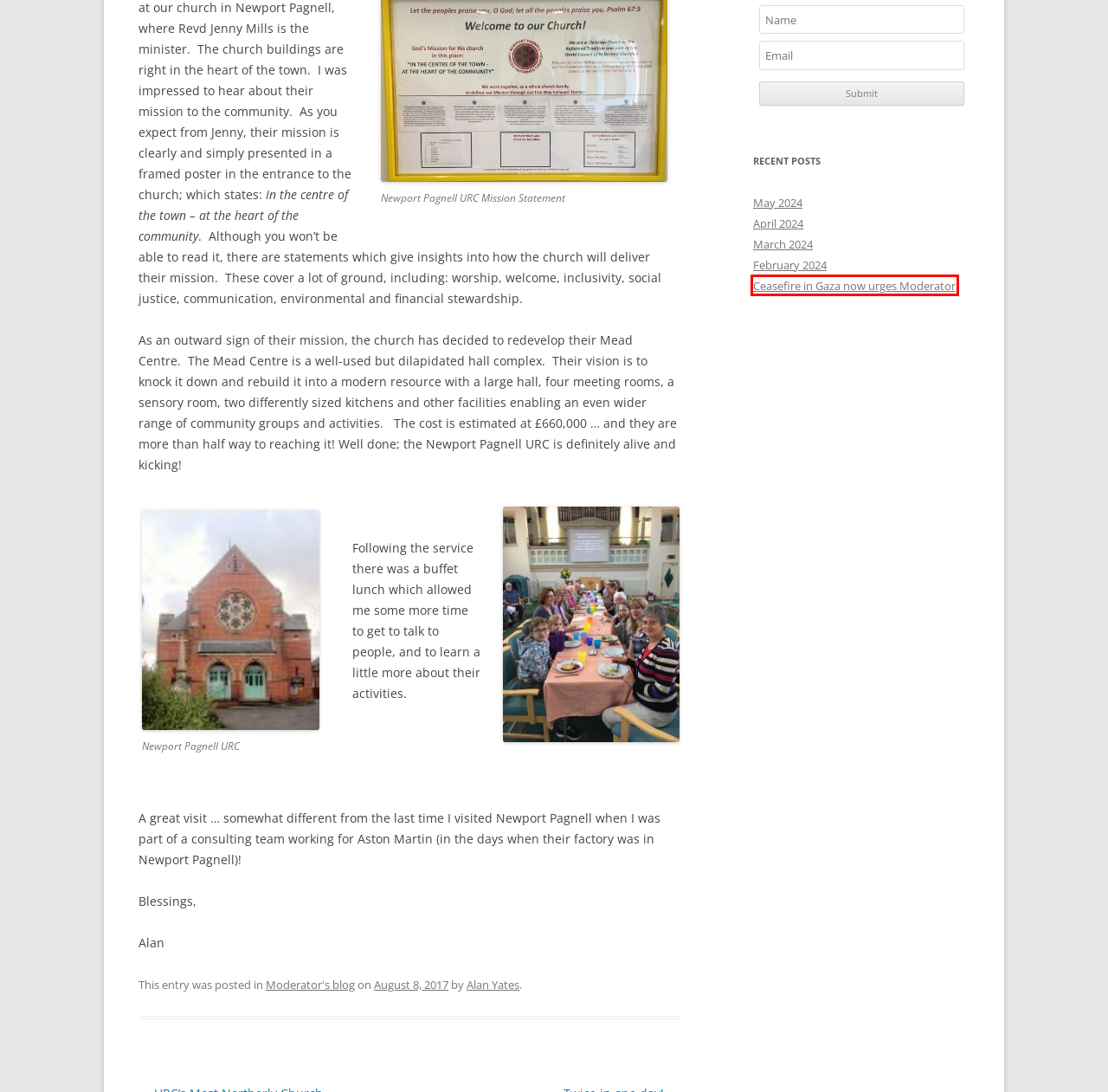Given a screenshot of a webpage with a red bounding box around an element, choose the most appropriate webpage description for the new page displayed after clicking the element within the bounding box. Here are the candidates:
A. May 2024 | General Assembly Moderator's Blog
B. February 2024 | General Assembly Moderator's Blog
C. Ceasefire in Gaza now urges Moderator | General Assembly Moderator's Blog
D. Moderator’s blog | General Assembly Moderator's Blog
E. Alan Yates | General Assembly Moderator's Blog
F. March 2024 | General Assembly Moderator's Blog
G. April 2024 | General Assembly Moderator's Blog
H. URC’s Most Northerly Church | General Assembly Moderator's Blog

C